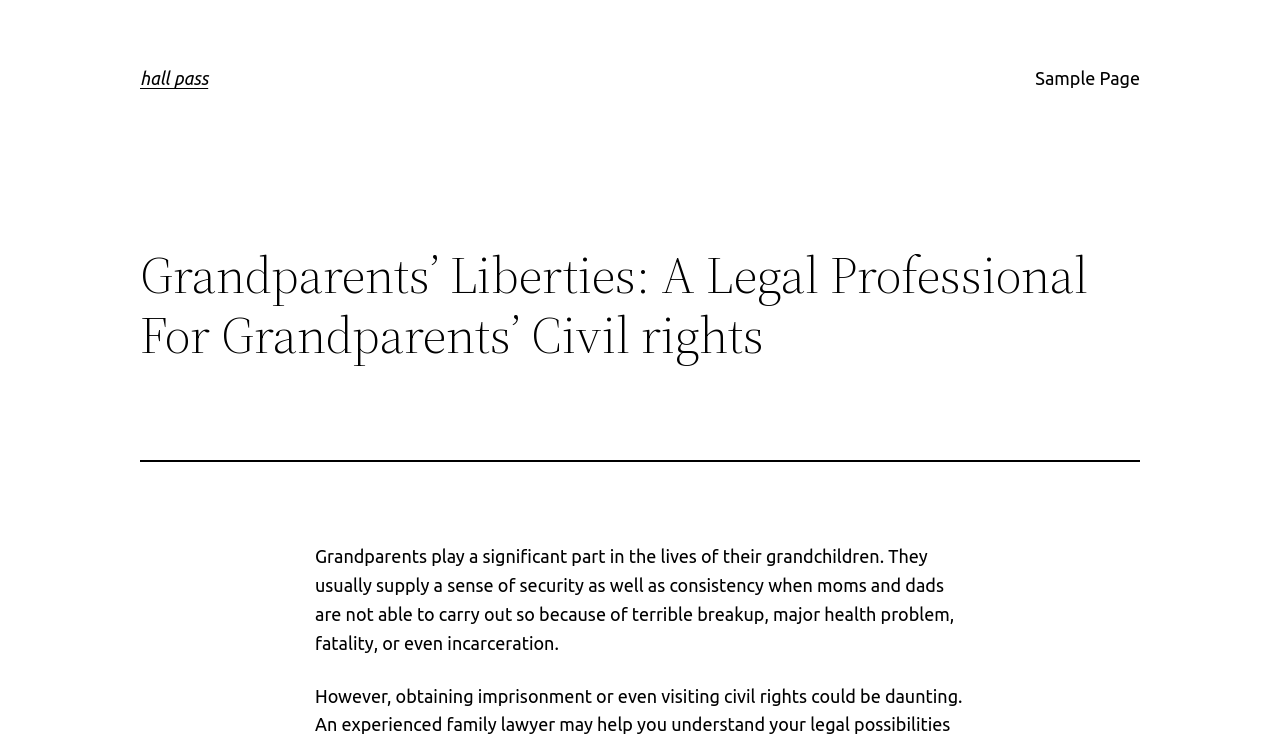Please find the bounding box for the UI element described by: "hall pass".

[0.109, 0.092, 0.163, 0.119]